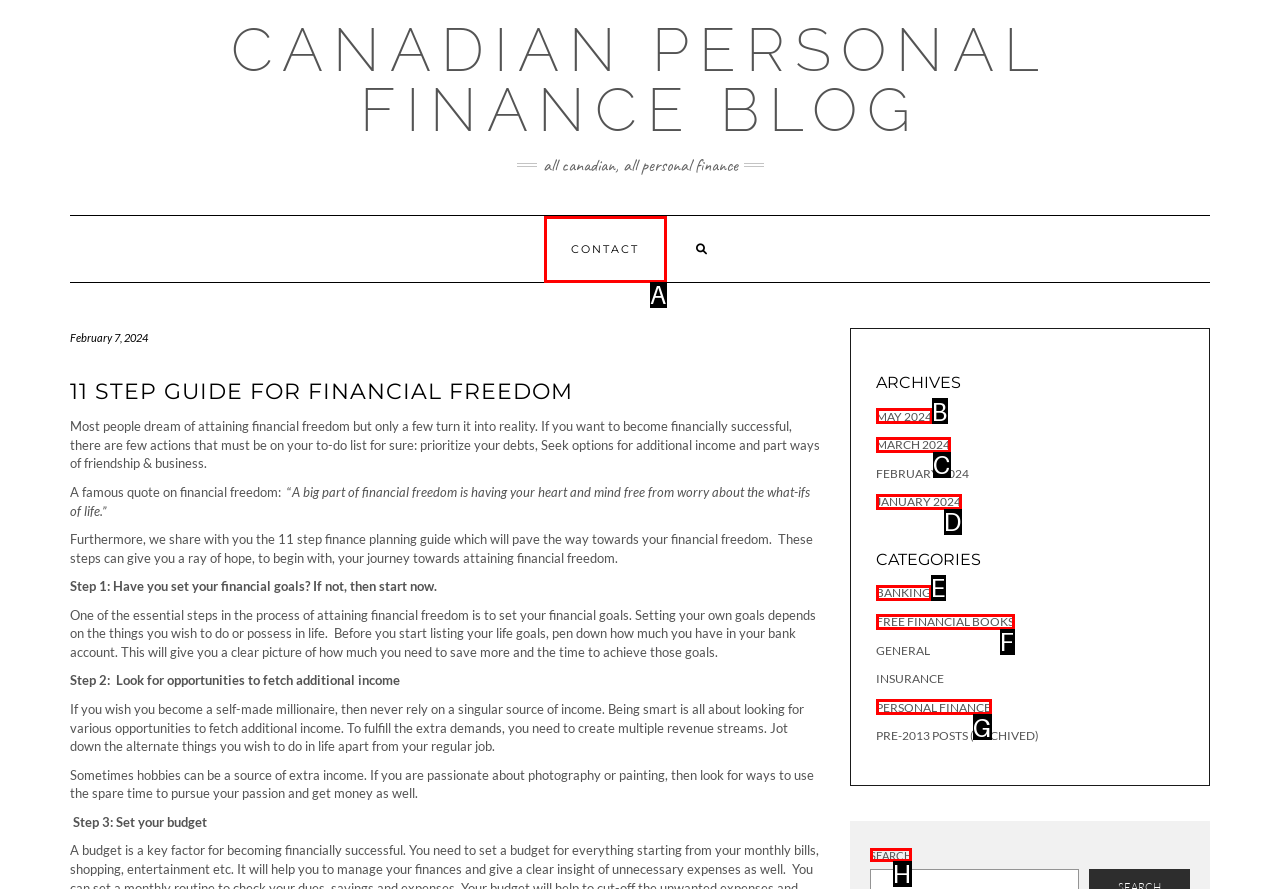Tell me the correct option to click for this task: search
Write down the option's letter from the given choices.

H